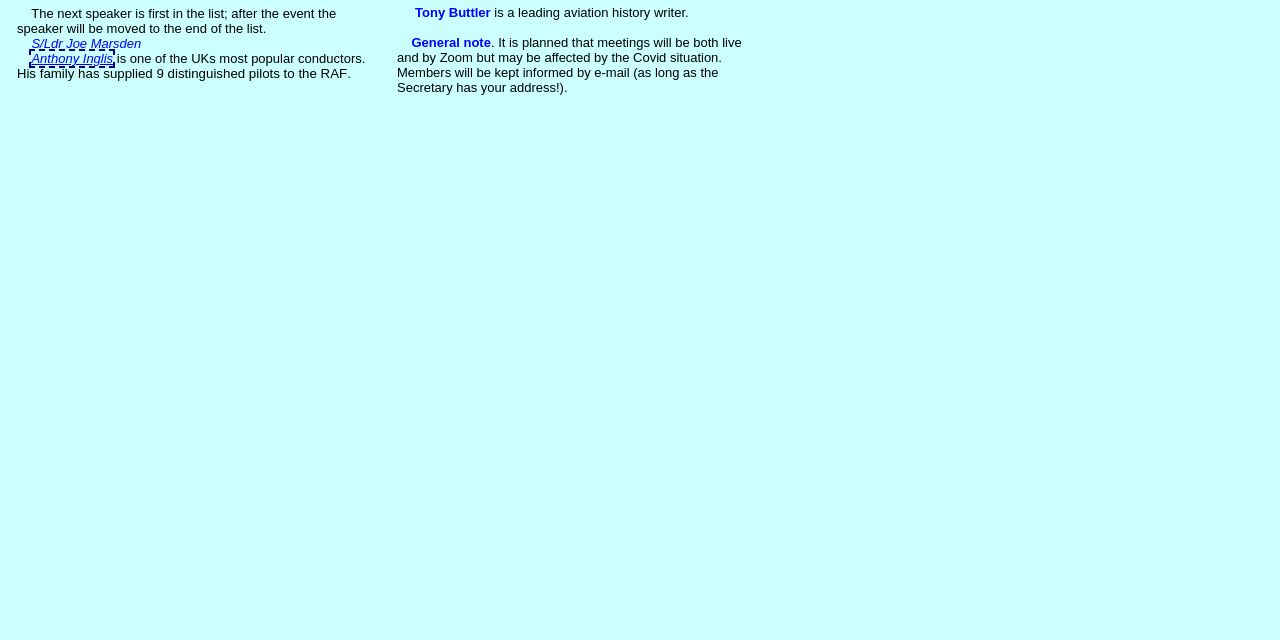Return the bounding box coordinates of the UI element that corresponds to this description: "Anthony Inglis". The coordinates must be given as four float numbers in the range of 0 and 1, [left, top, right, bottom].

[0.025, 0.08, 0.088, 0.103]